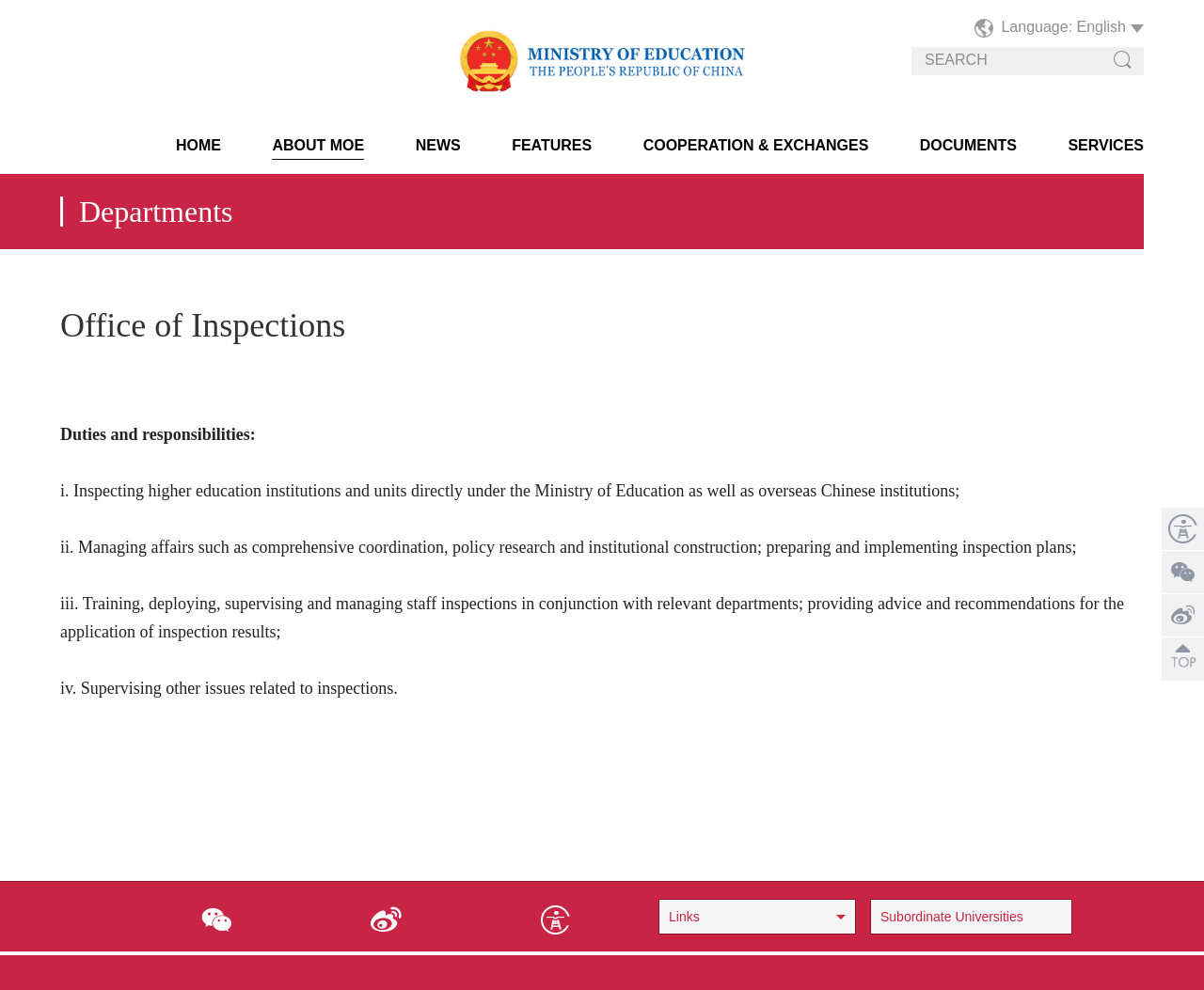Specify the bounding box coordinates of the region I need to click to perform the following instruction: "Visit Subordinate Universities". The coordinates must be four float numbers in the range of 0 to 1, i.e., [left, top, right, bottom].

[0.723, 0.908, 0.891, 0.944]